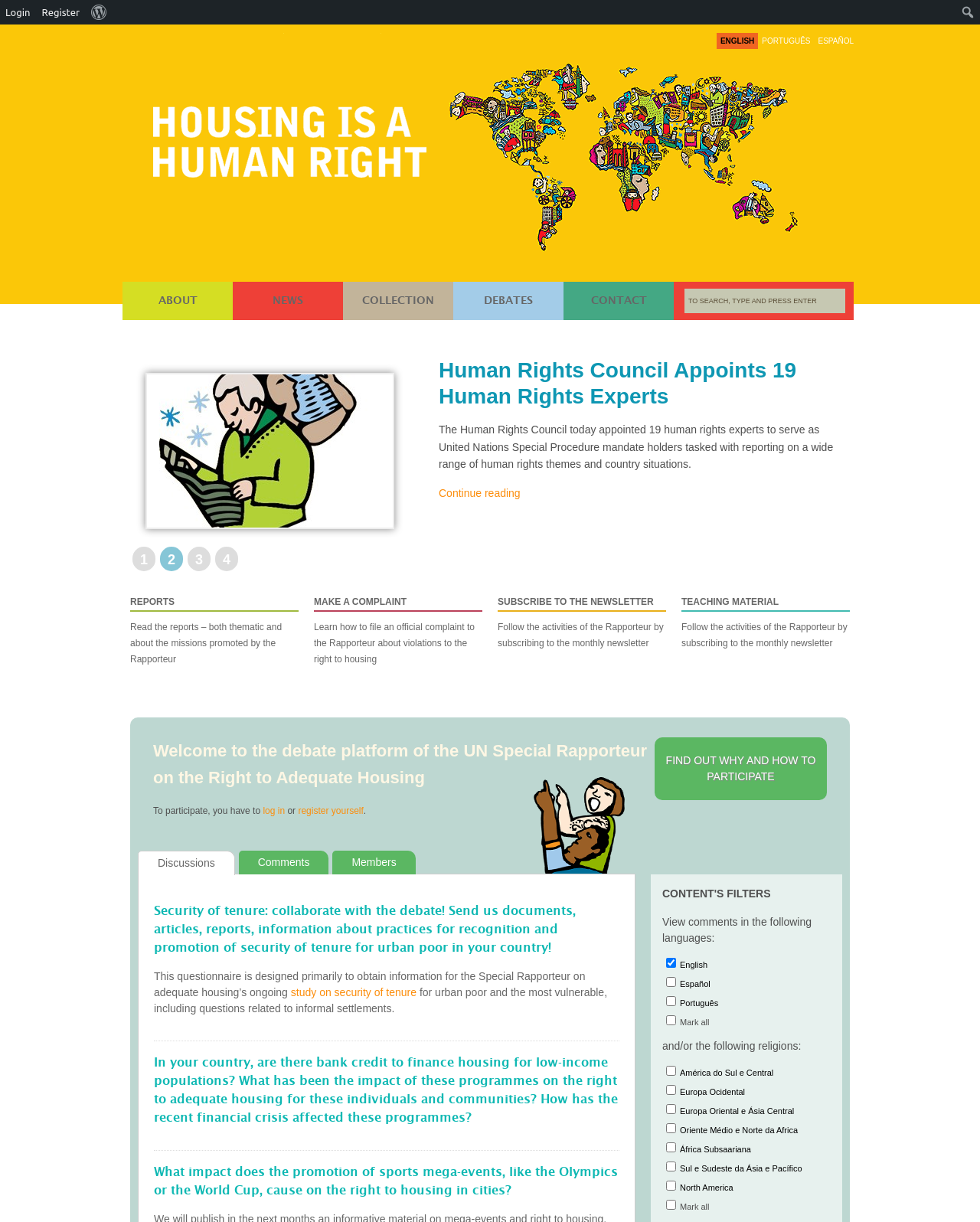Predict the bounding box coordinates of the area that should be clicked to accomplish the following instruction: "Read about the Human Rights Council". The bounding box coordinates should consist of four float numbers between 0 and 1, i.e., [left, top, right, bottom].

[0.448, 0.293, 0.813, 0.334]